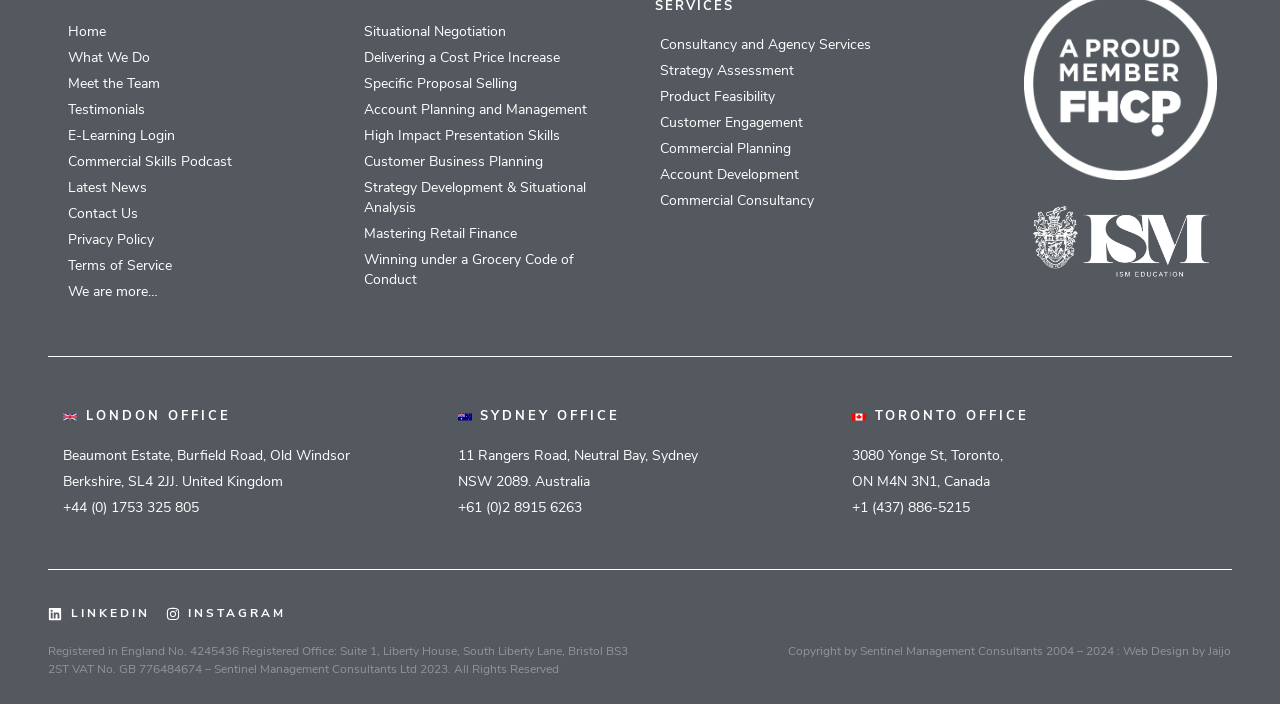What social media platform is represented by the link with the text 'LINKEDIN'?
Could you answer the question with a detailed and thorough explanation?

I recognized the text 'LINKEDIN' as a link to the LinkedIn social media platform, which is commonly used for professional networking.